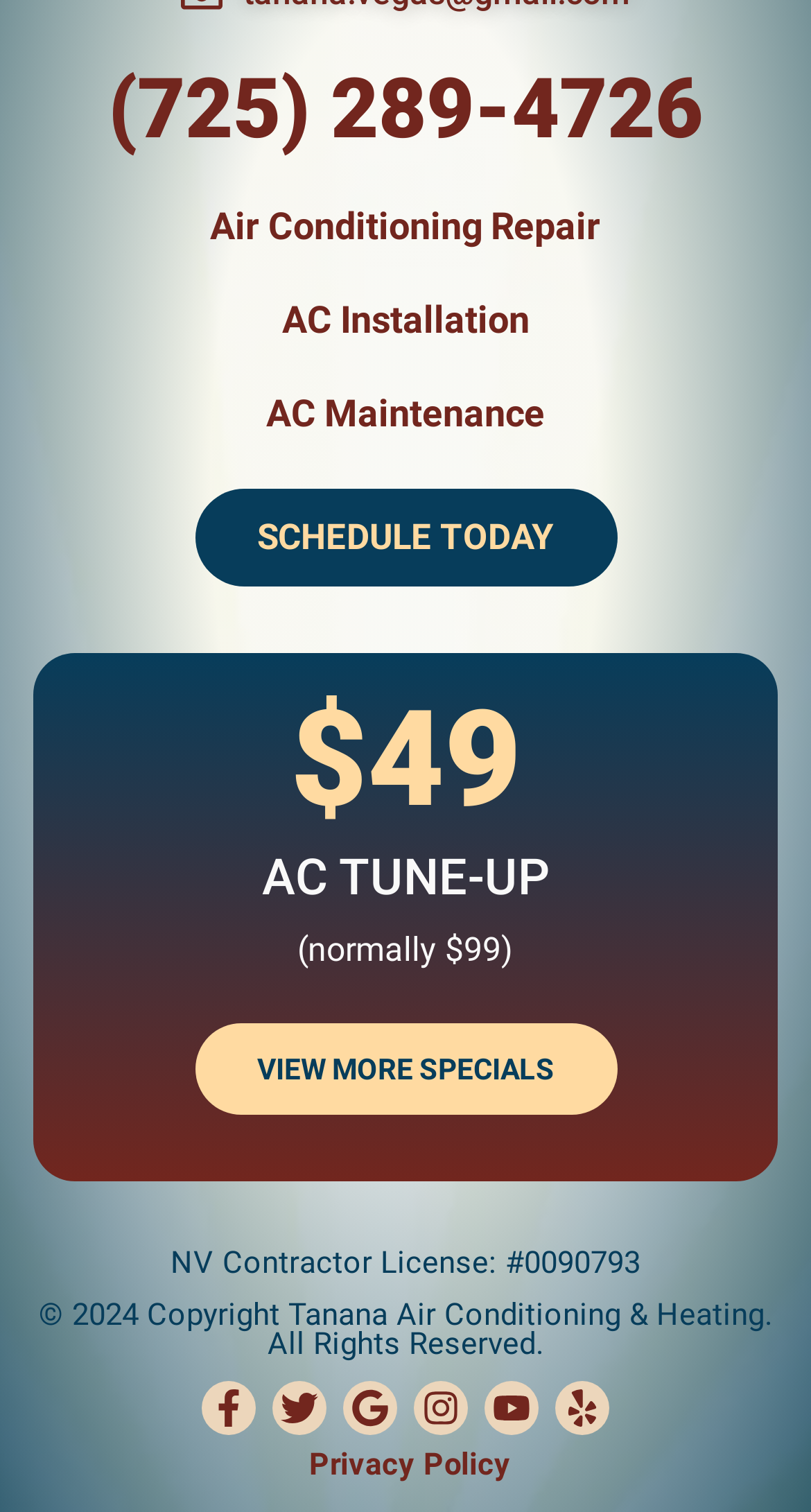Give the bounding box coordinates for the element described by: "Air Conditioning Repair".

[0.259, 0.135, 0.741, 0.164]